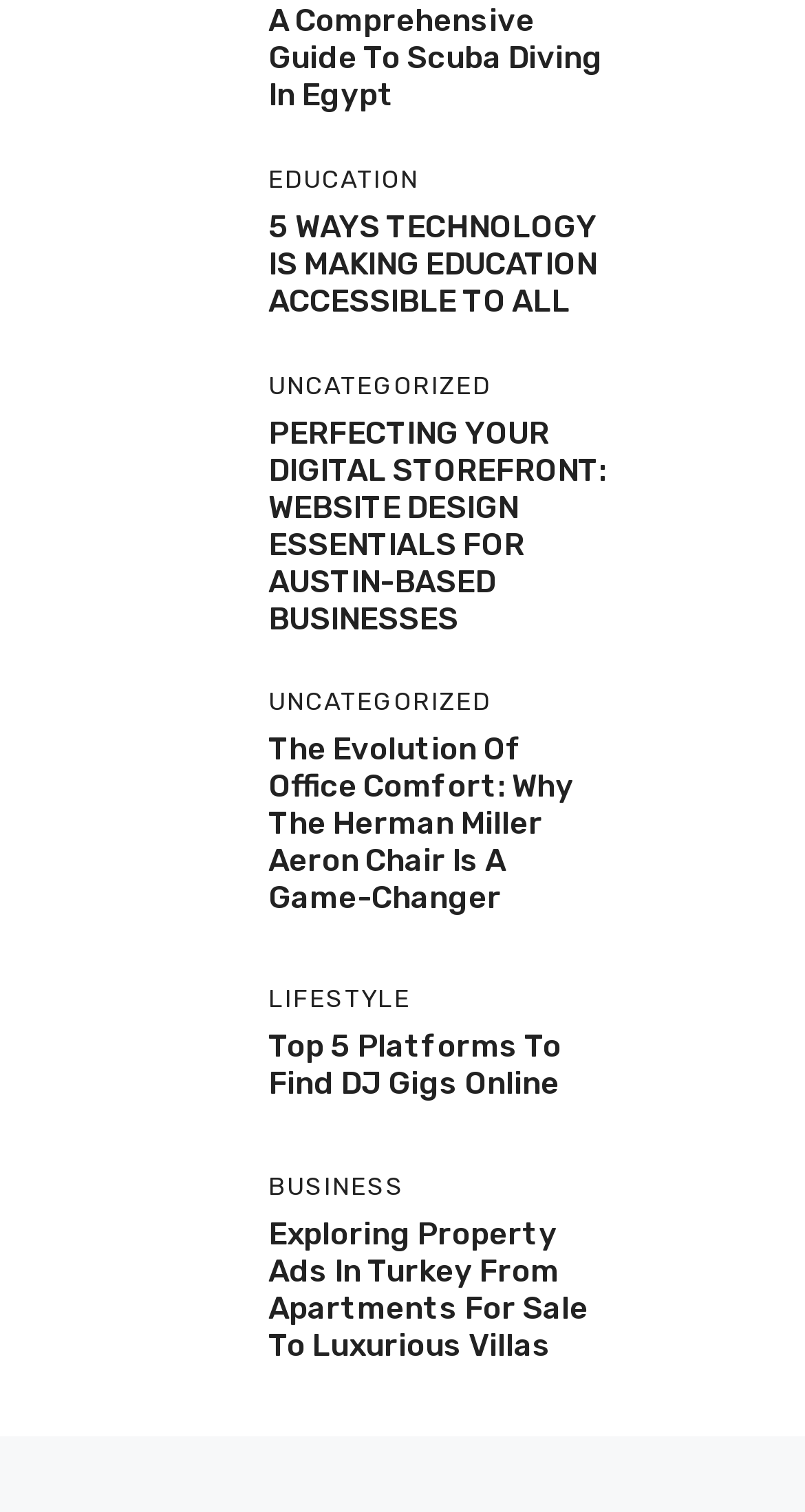Pinpoint the bounding box coordinates of the area that must be clicked to complete this instruction: "Discover the evolution of office comfort".

[0.333, 0.483, 0.756, 0.606]